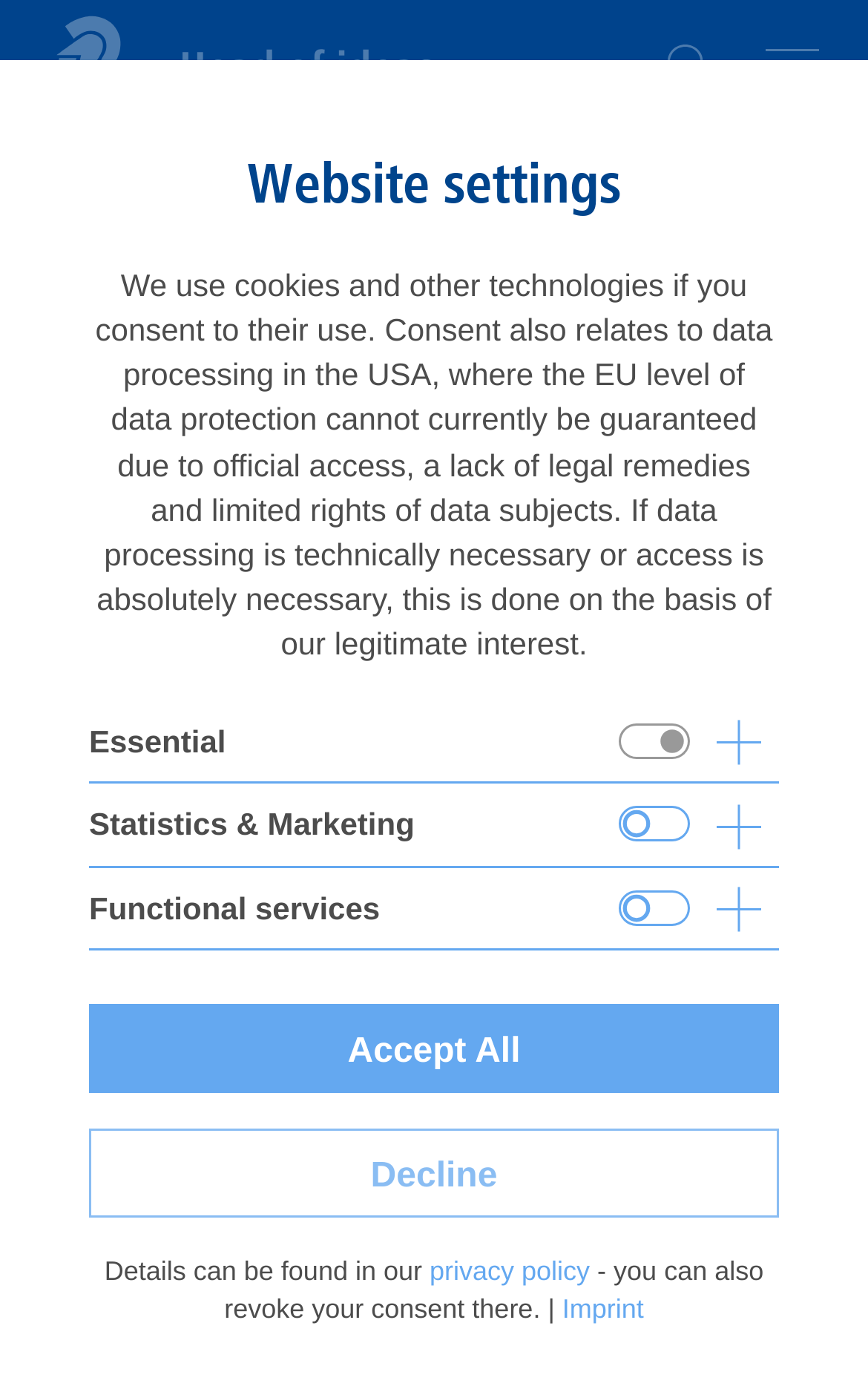Locate the bounding box coordinates of the element that should be clicked to execute the following instruction: "Go to the imprint page".

[0.648, 0.931, 0.742, 0.954]